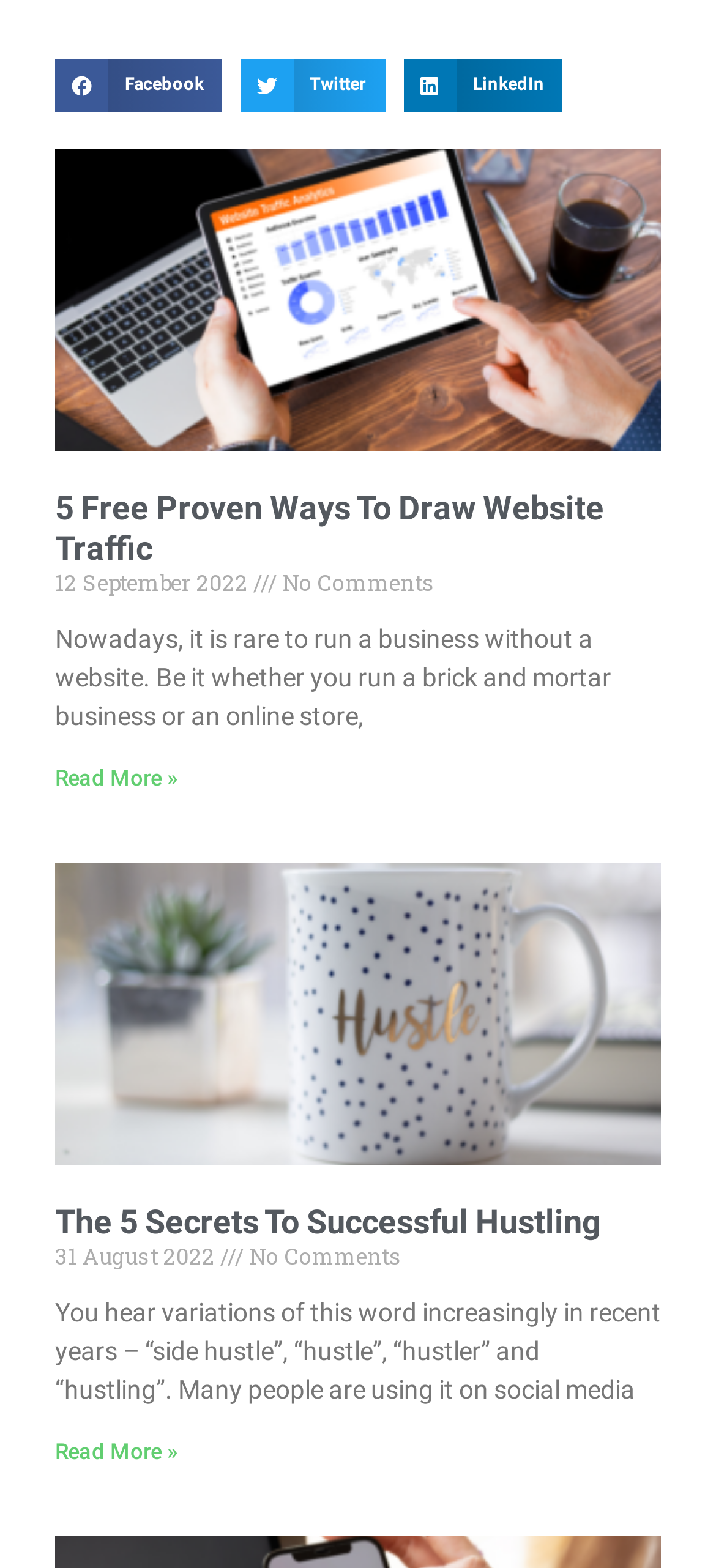Identify the bounding box coordinates of the area you need to click to perform the following instruction: "Read more about The 5 Secrets To Successful Hustling".

[0.077, 0.918, 0.249, 0.934]